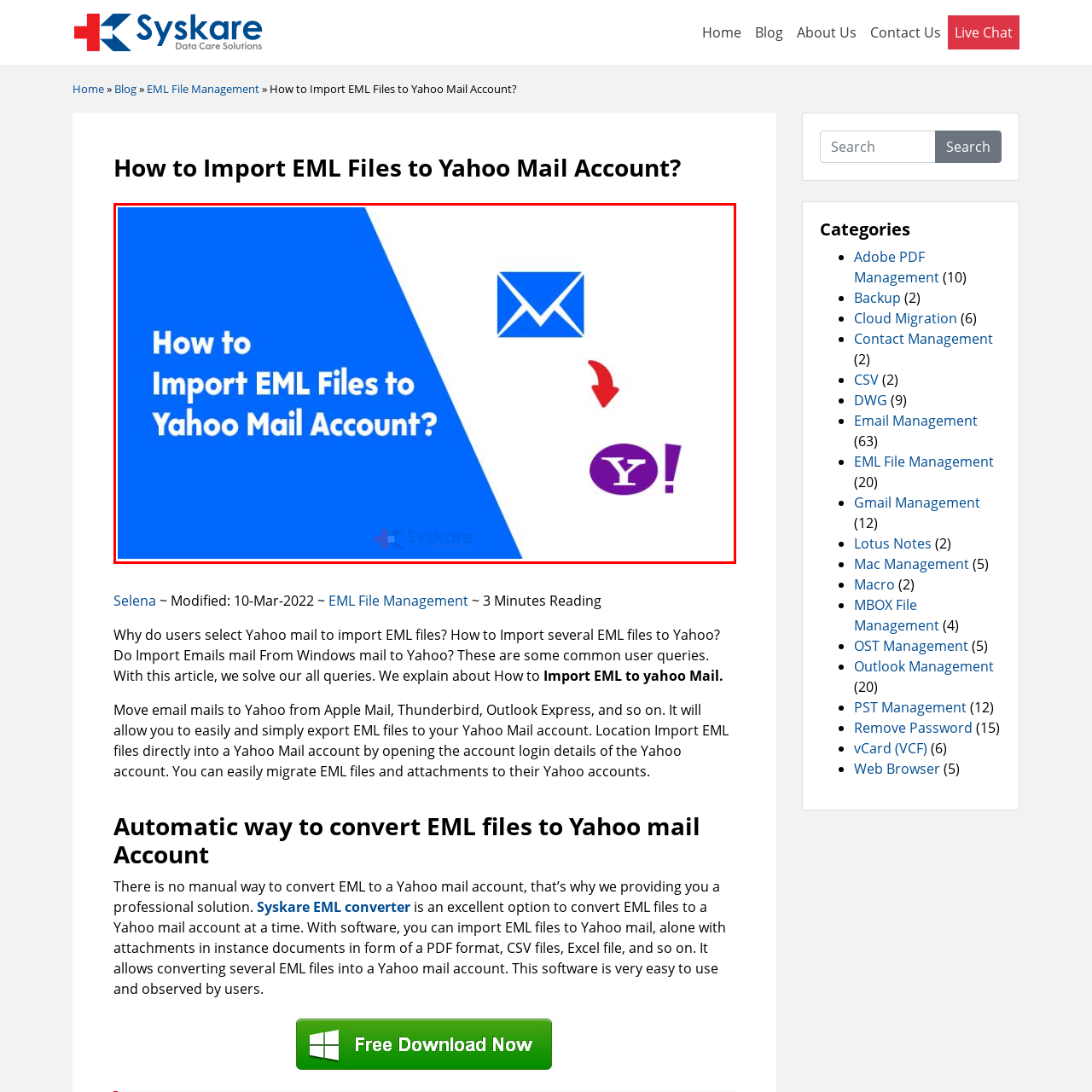Inspect the image bordered by the red bounding box and supply a comprehensive response to the upcoming question based on what you see in the image: What symbolizes email in the graphic?

The question asks about the symbol that represents email in the graphic. The caption mentions that an envelope is situated above an arrow pointing towards the Yahoo Mail logo, symbolizing email. This envelope is a common symbol associated with email and is used to convey the idea of email management.